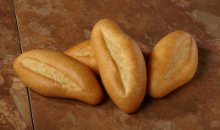Provide a thorough and detailed caption for the image.

A close-up image showcases a delightful assortment of Gonnella's Coronetto dinner rolls, characterized by their golden-brown exterior and distinctive elongated shape. The rolls are arranged invitingly on a textured surface, highlighting their soft, tender texture and slightly split tops. This appetizing presentation exemplifies Gonnella's commitment to quality and craftsmanship, making these Coronetto rolls an ideal addition to any dinner table, whether for special occasions or everyday meals. Complementing the broader menu, these rolls are perfectly suited to enhance family gatherings and celebrations, bringing warmth and flavor to every dining experience.